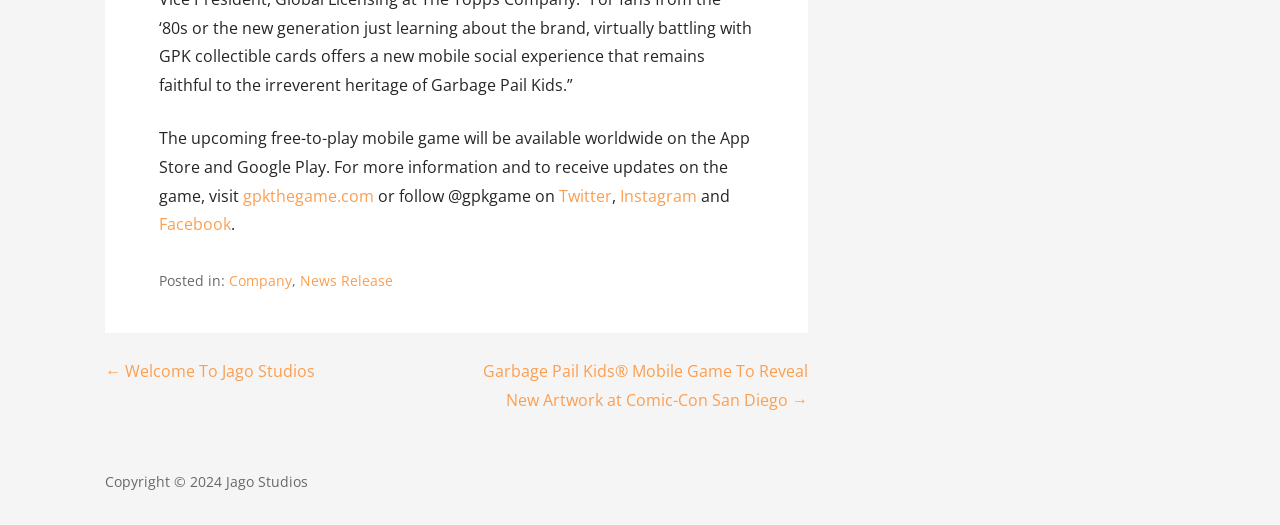Refer to the image and provide an in-depth answer to the question: 
What is the purpose of the 'Posts' navigation?

The 'Posts' navigation is likely used to navigate through different posts or articles on the website, as it is a common feature in blogs and news websites.